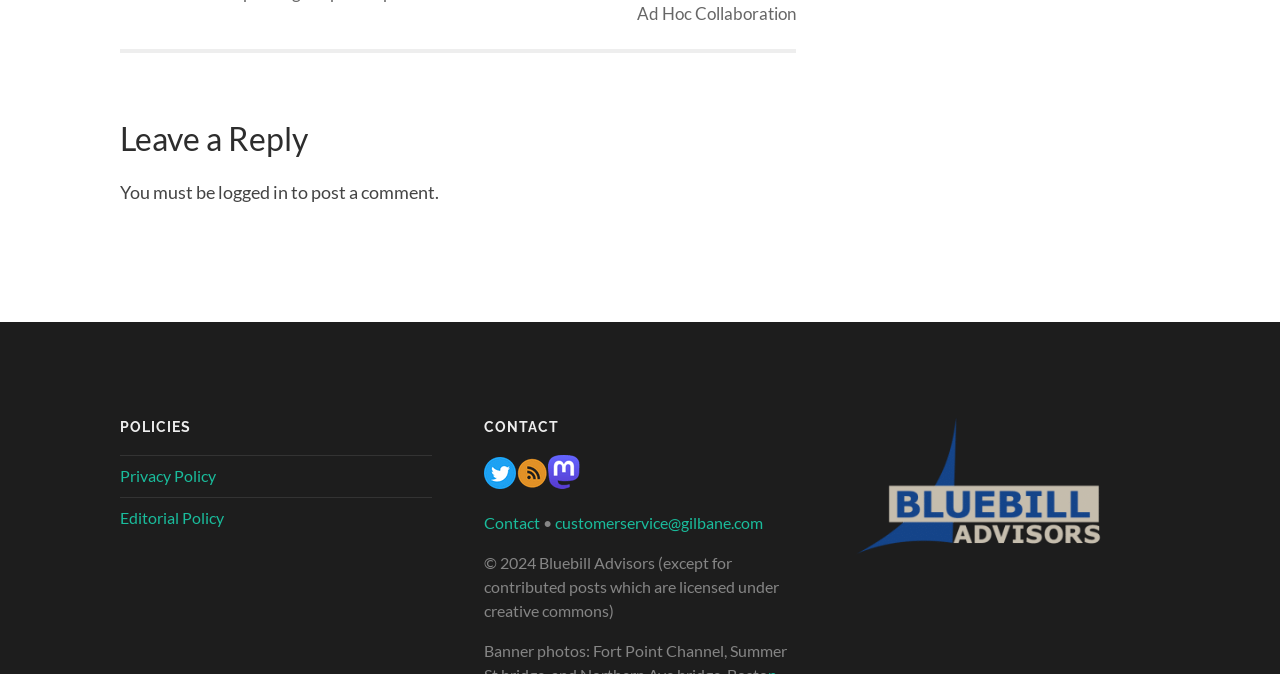What is the name of the company associated with the website?
Please answer the question as detailed as possible.

The webpage has a link 'Bluebill Advisors Inc logo' which indicates that the company associated with the website is Bluebill Advisors Inc.